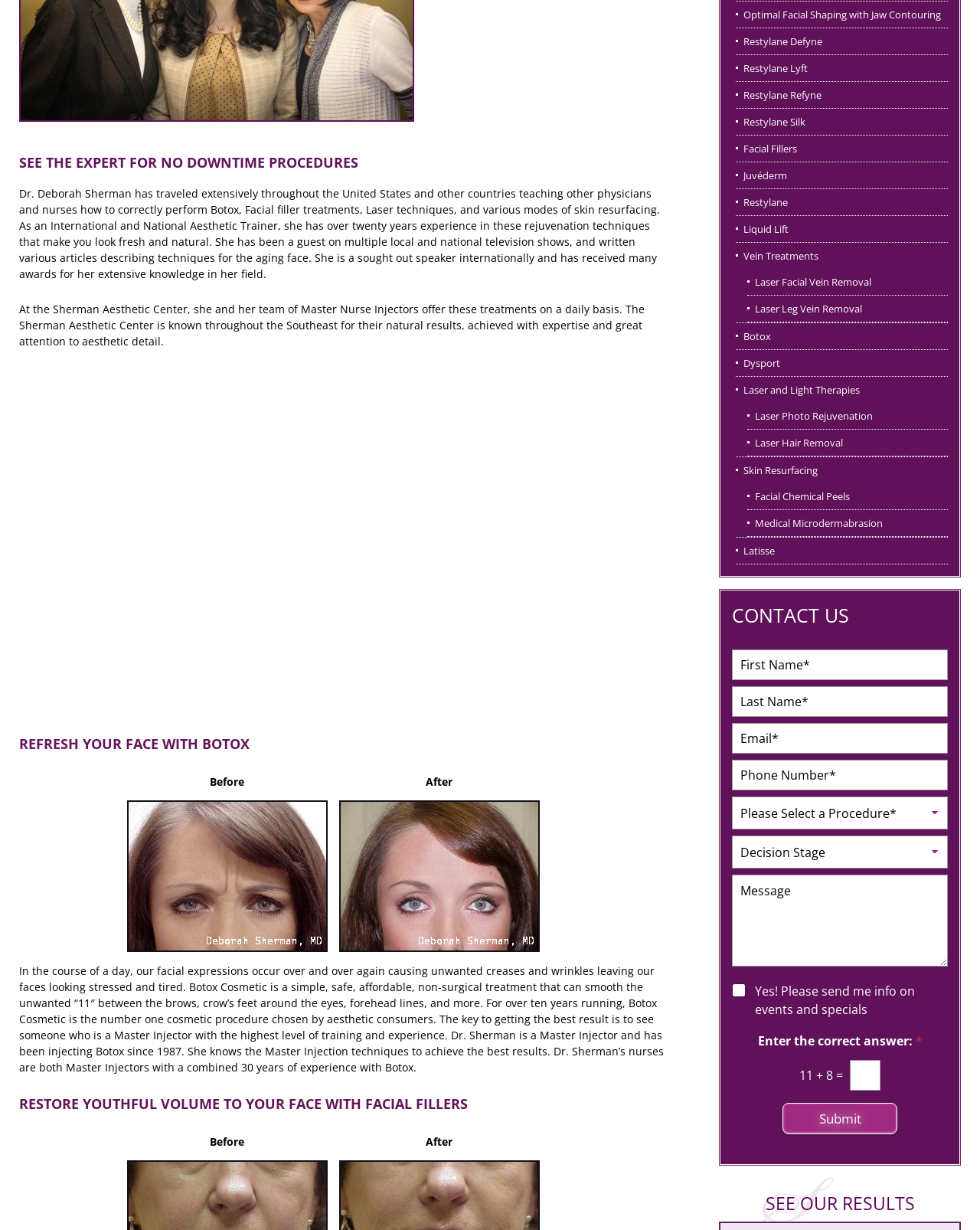Predict the bounding box of the UI element based on this description: "Submit".

[0.798, 0.897, 0.916, 0.922]